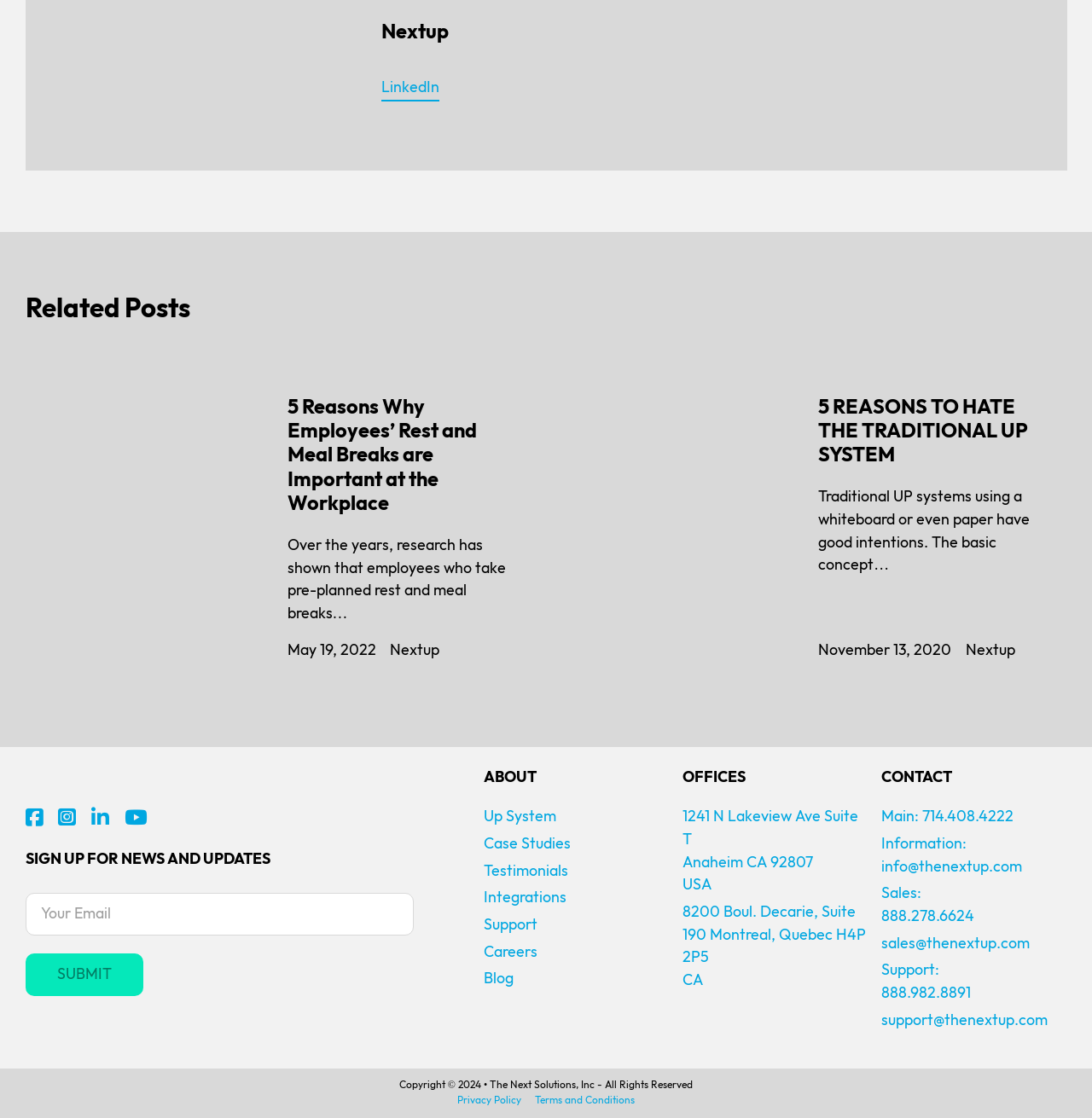Please specify the bounding box coordinates in the format (top-left x, top-left y, bottom-right x, bottom-right y), with values ranging from 0 to 1. Identify the bounding box for the UI component described as follows: Support

[0.443, 0.82, 0.492, 0.834]